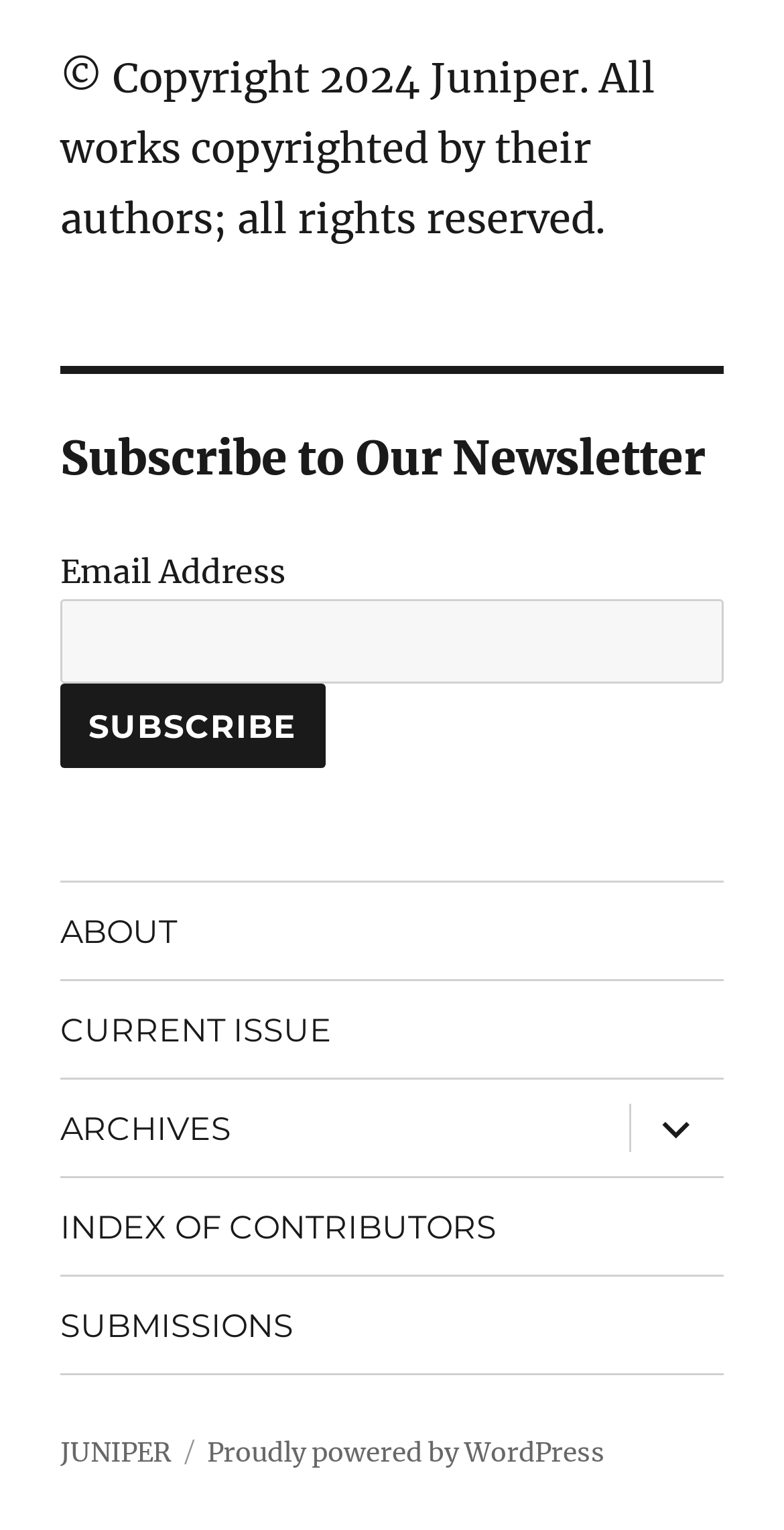Determine the bounding box coordinates for the region that must be clicked to execute the following instruction: "Visit JUNIPER homepage".

[0.077, 0.939, 0.218, 0.961]